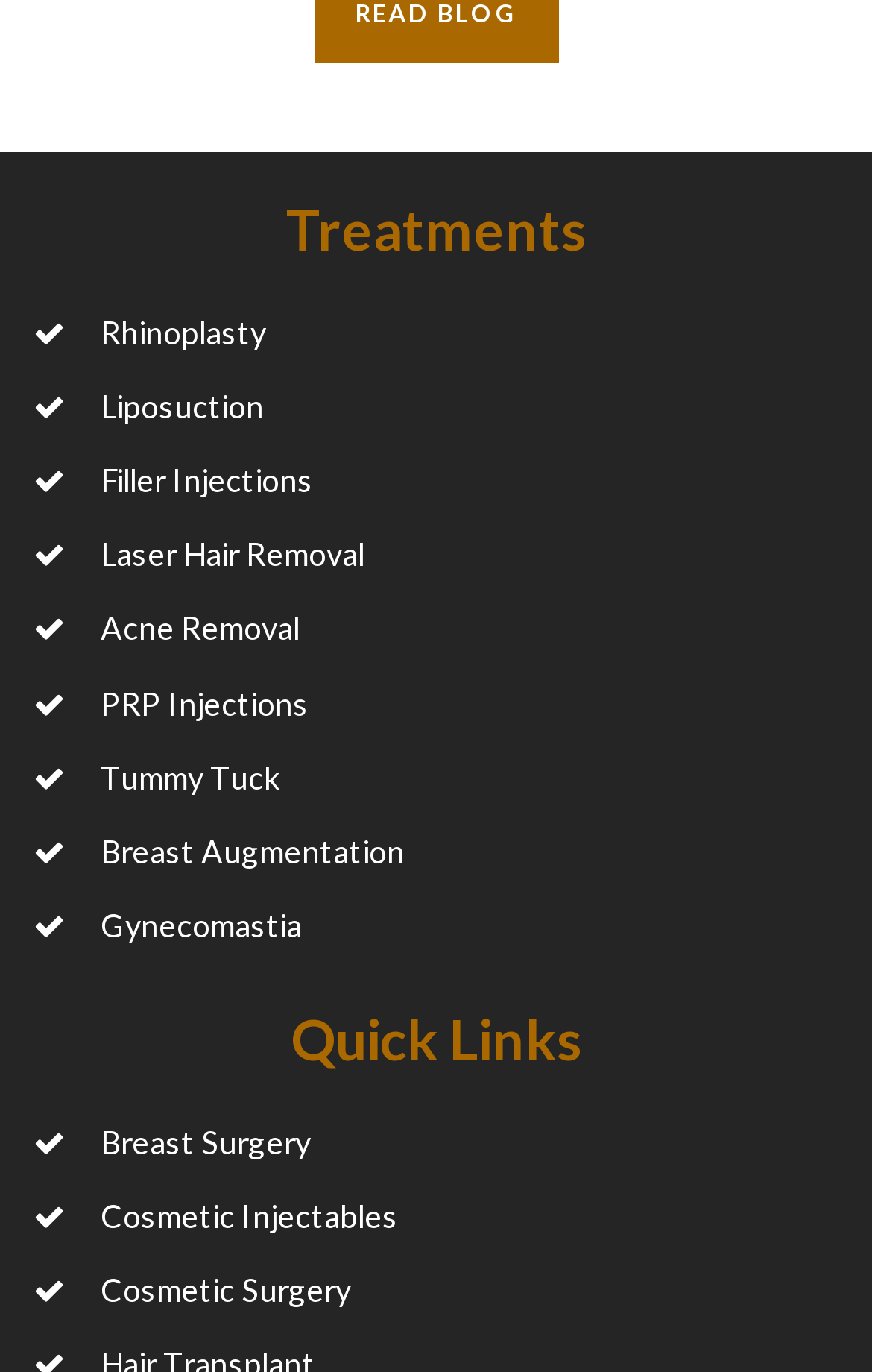How many links are under the 'Treatments' heading?
Answer with a single word or short phrase according to what you see in the image.

9